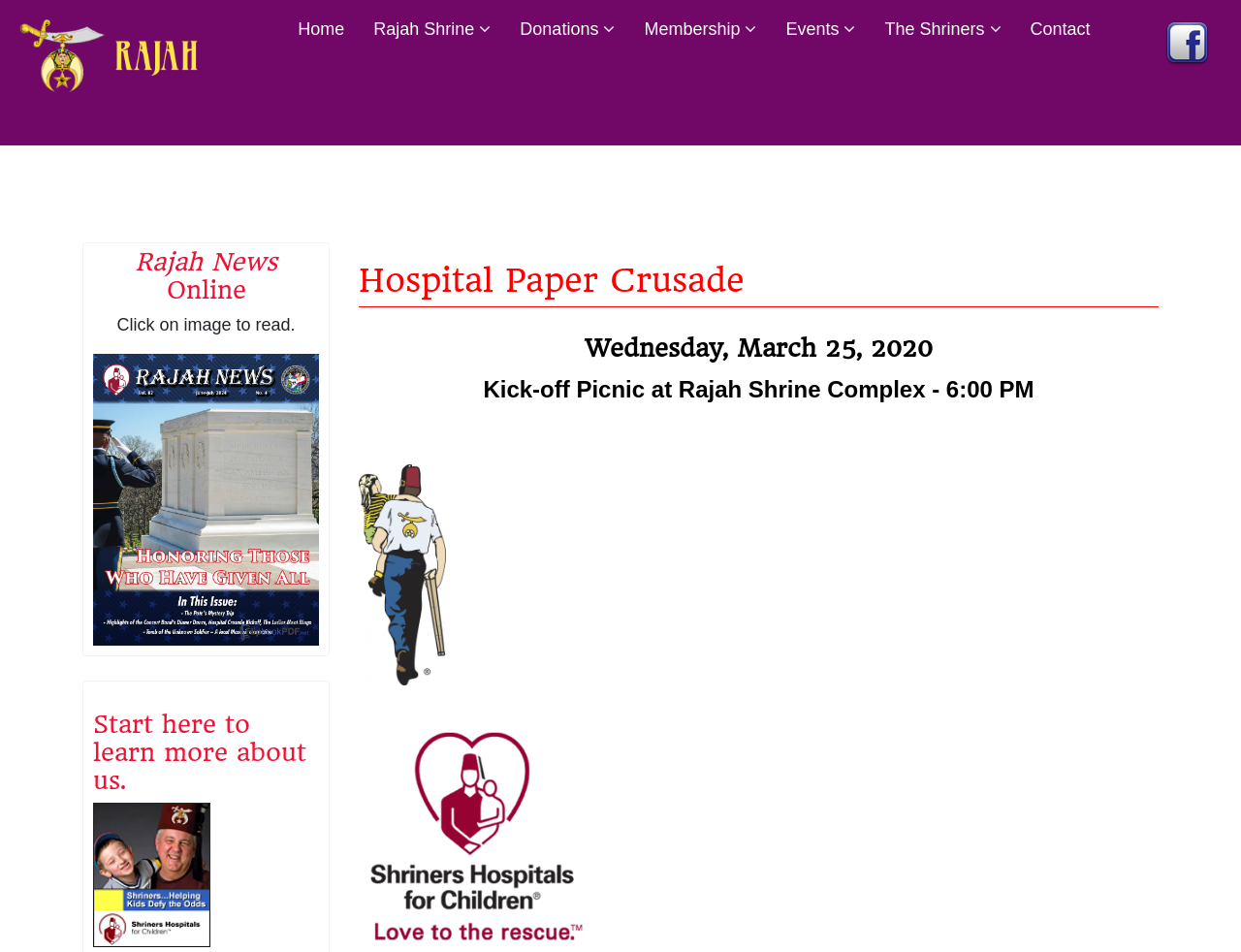What is the name of the shrine?
Refer to the screenshot and respond with a concise word or phrase.

Rajah Shrine